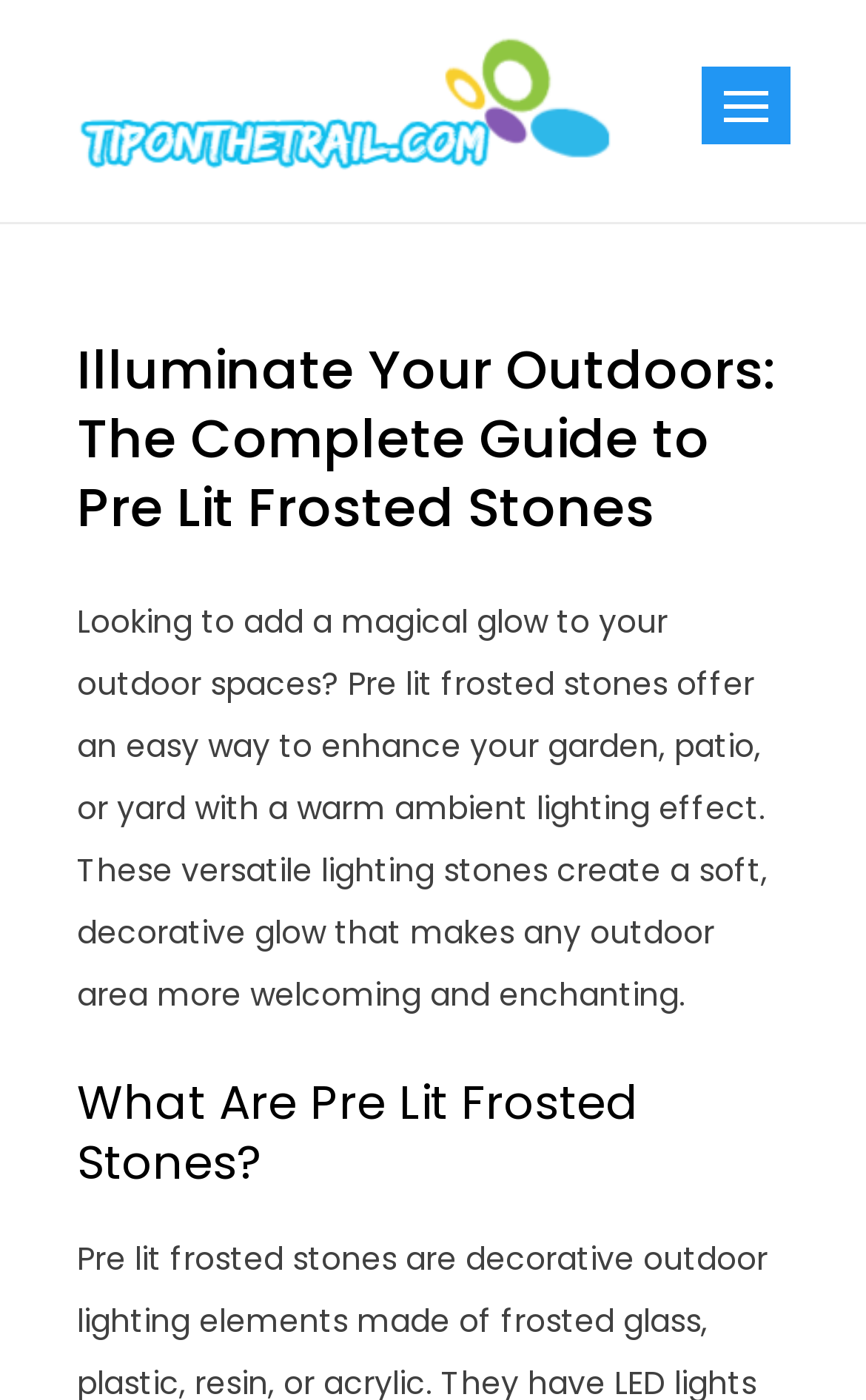Provide a thorough description of this webpage.

The webpage is about pre-lit frosted stones, a decorative outdoor lighting solution. At the top left corner, there is a logo image with a link, accompanied by a static text "Chic Home Decorating Ideas" to its right. Below the logo, there is a button with a heading "Illuminate Your Outdoors: The Complete Guide to Pre Lit Frosted Stones" that serves as the main title of the page. 

Underneath the main title, there is a paragraph of text that explains the benefits of using pre-lit frosted stones, describing how they can add a magical glow to outdoor spaces and create a warm ambient lighting effect. 

Further down, there is a subheading "What Are Pre Lit Frosted Stones?" that likely introduces a section discussing the details of these decorative stones.